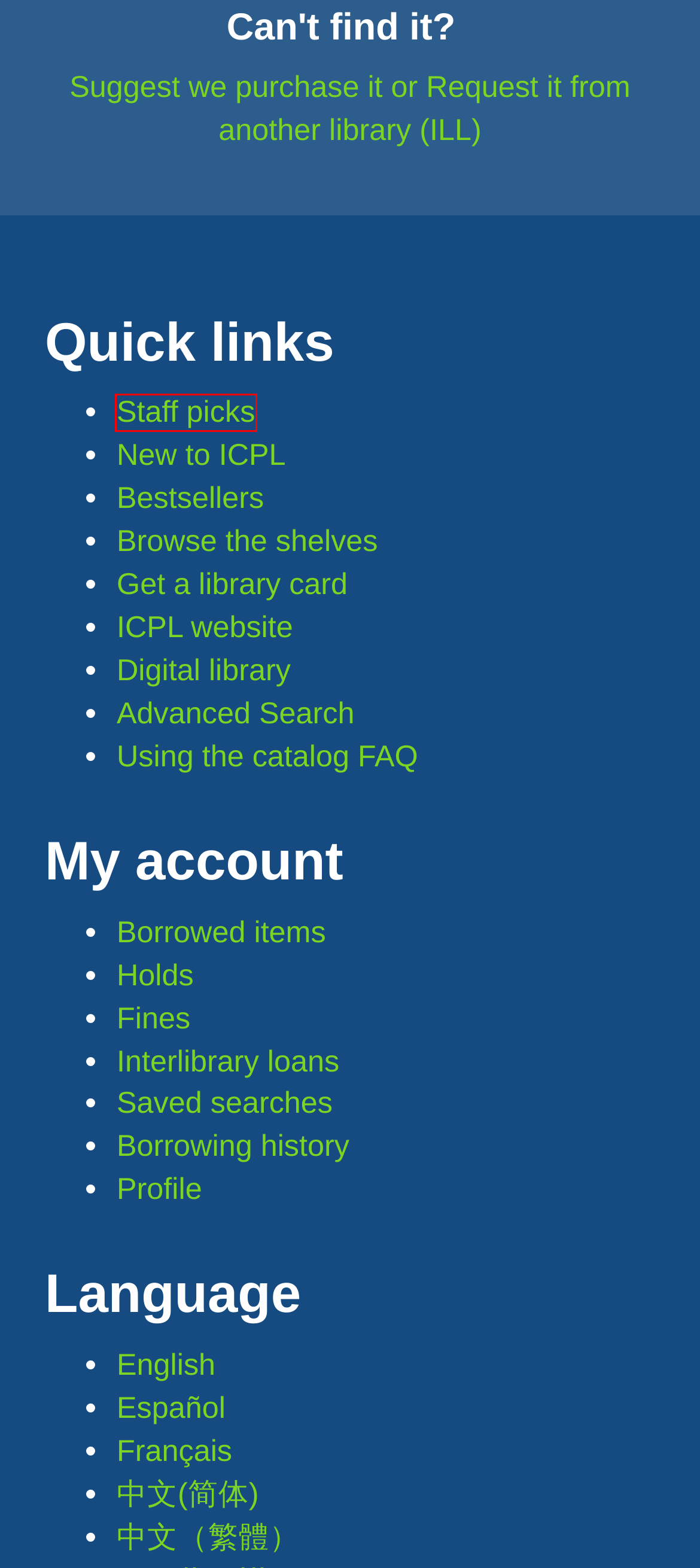Given a screenshot of a webpage with a red bounding box highlighting a UI element, choose the description that best corresponds to the new webpage after clicking the element within the red bounding box. Here are your options:
A. Iowa City Public Library | Virtual Branch
B. Digital Library | Iowa City Public Library
C. Interlibrary Loan / Suggest a Purchase | Iowa City Public Library
D. Bestsellers | Iowa City Public Library
E. Using the Catalog | Iowa City Public Library
F. Browse the Shelves | Iowa City Public Library
G. Staff Picks | Iowa City Public Library
H. Apply for a library card | Iowa City Public Library

G